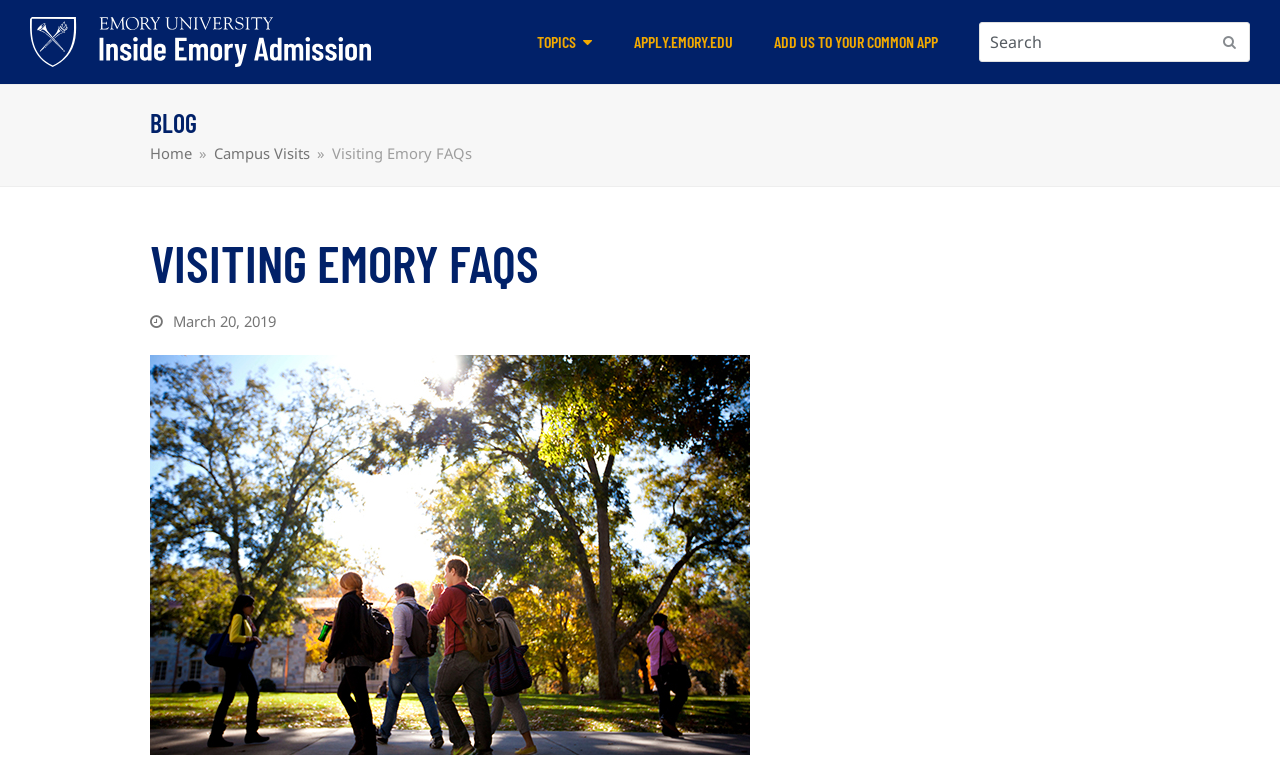Use a single word or phrase to answer the question:
What is the date of the latest article?

March 20, 2019